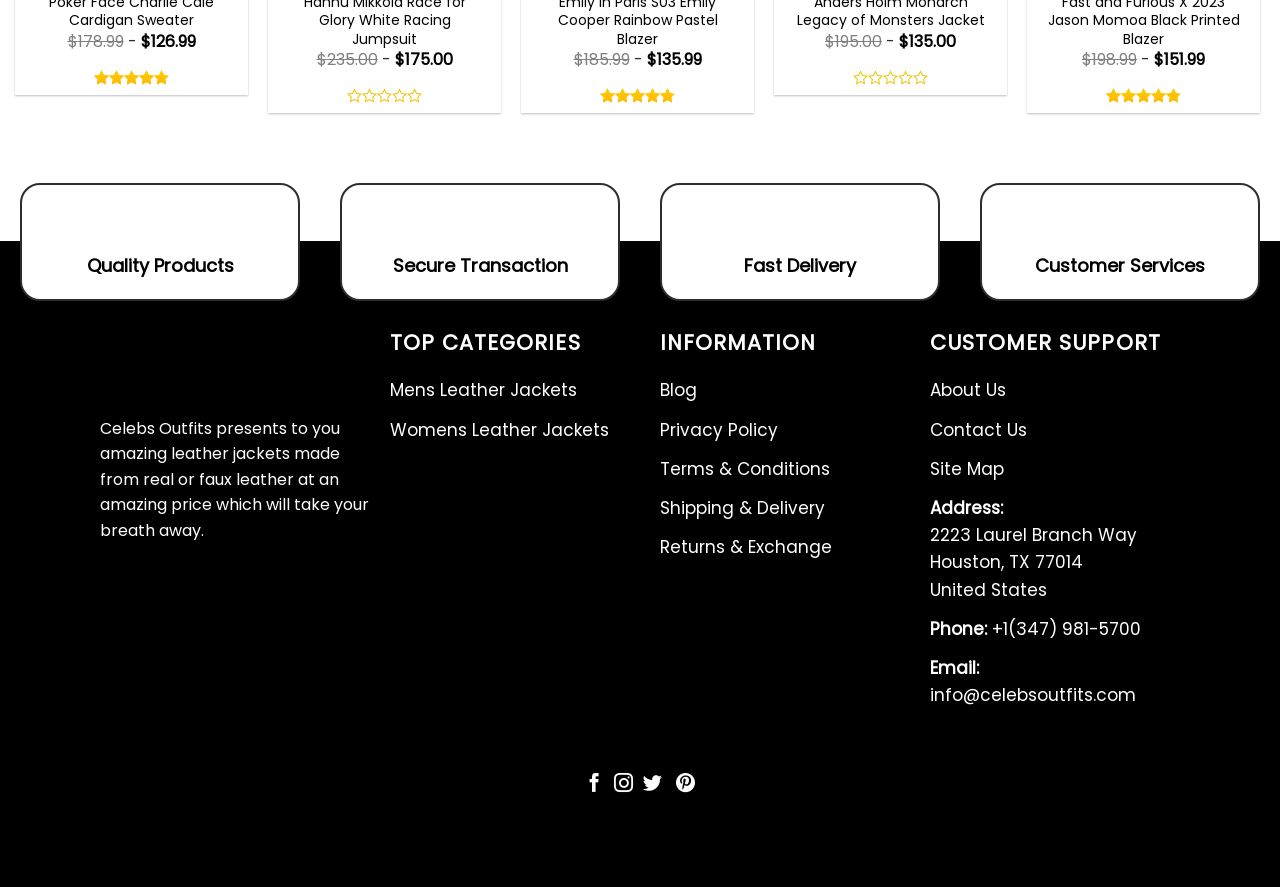Answer in one word or a short phrase: 
What is the rating of the products?

4.75 out of 5